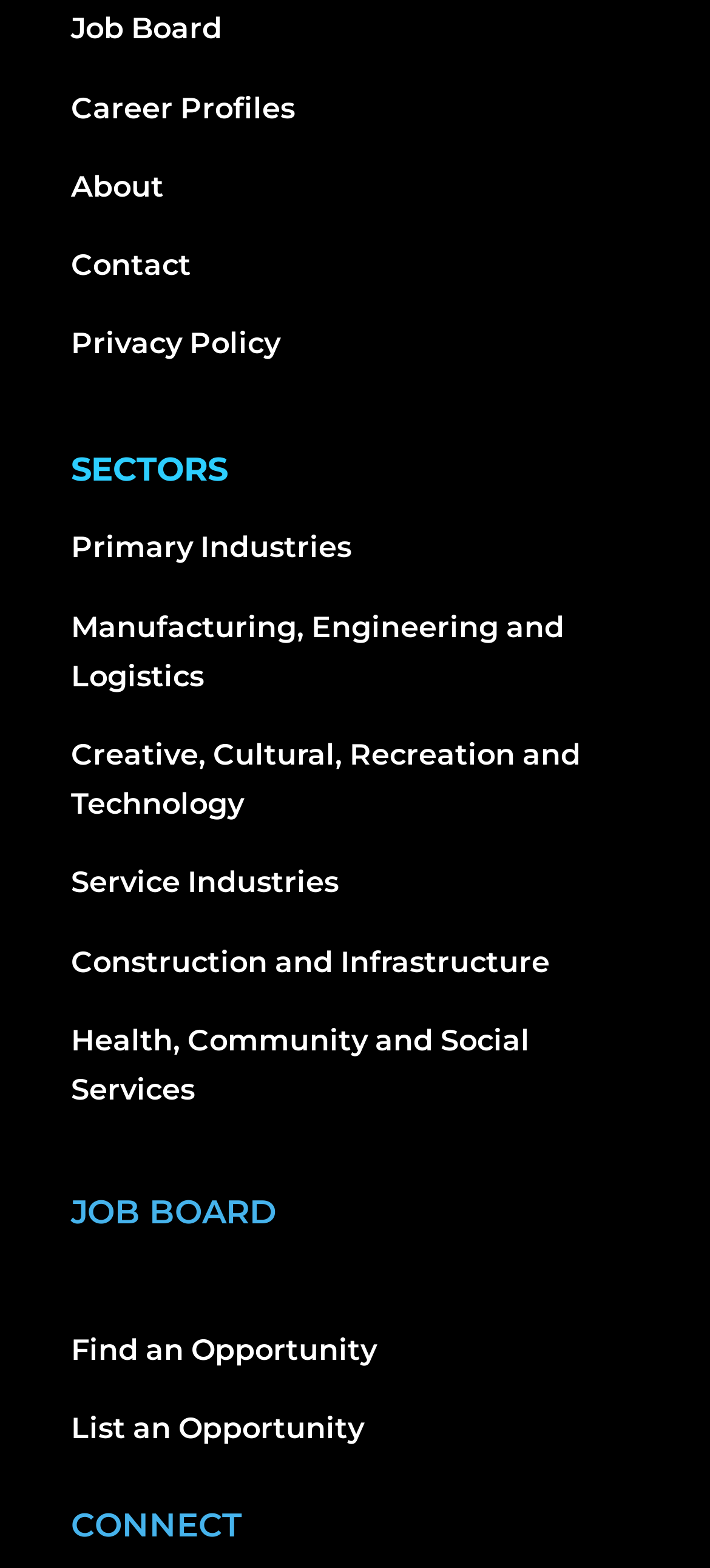Find the bounding box coordinates for the area that must be clicked to perform this action: "Visit the Countryghana News homepage".

None